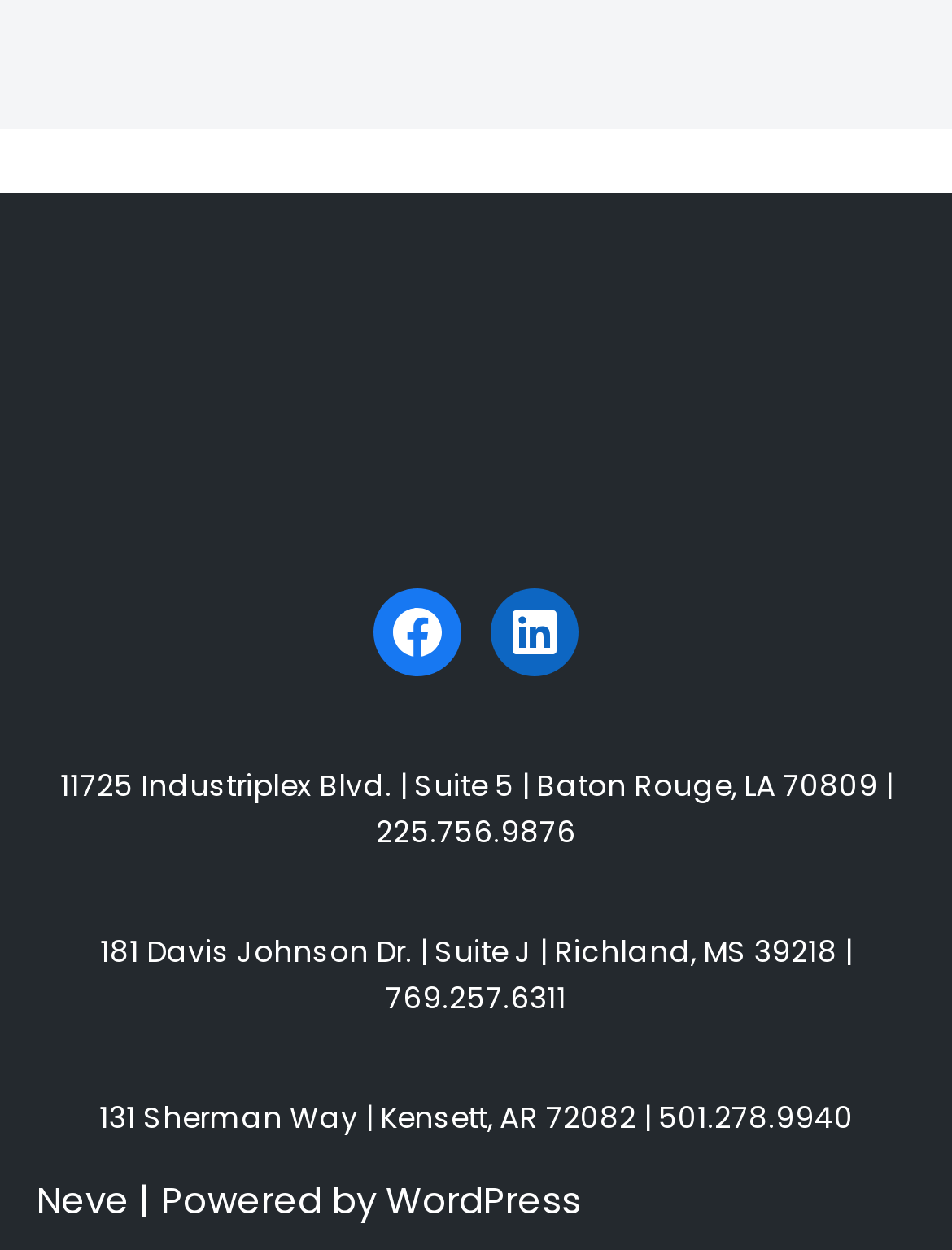How many social media links are there?
Look at the image and provide a short answer using one word or a phrase.

2